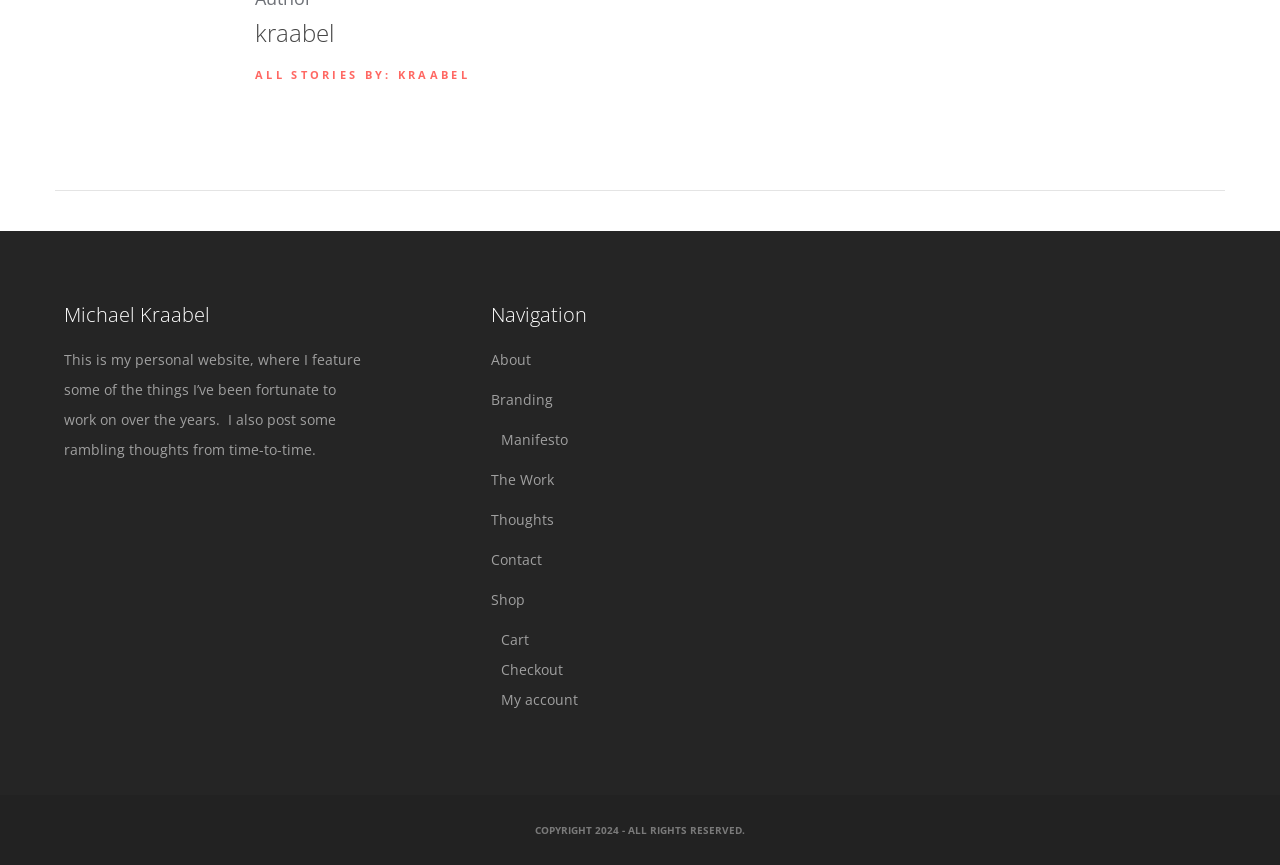Respond to the question below with a single word or phrase:
What is the first navigation link?

About